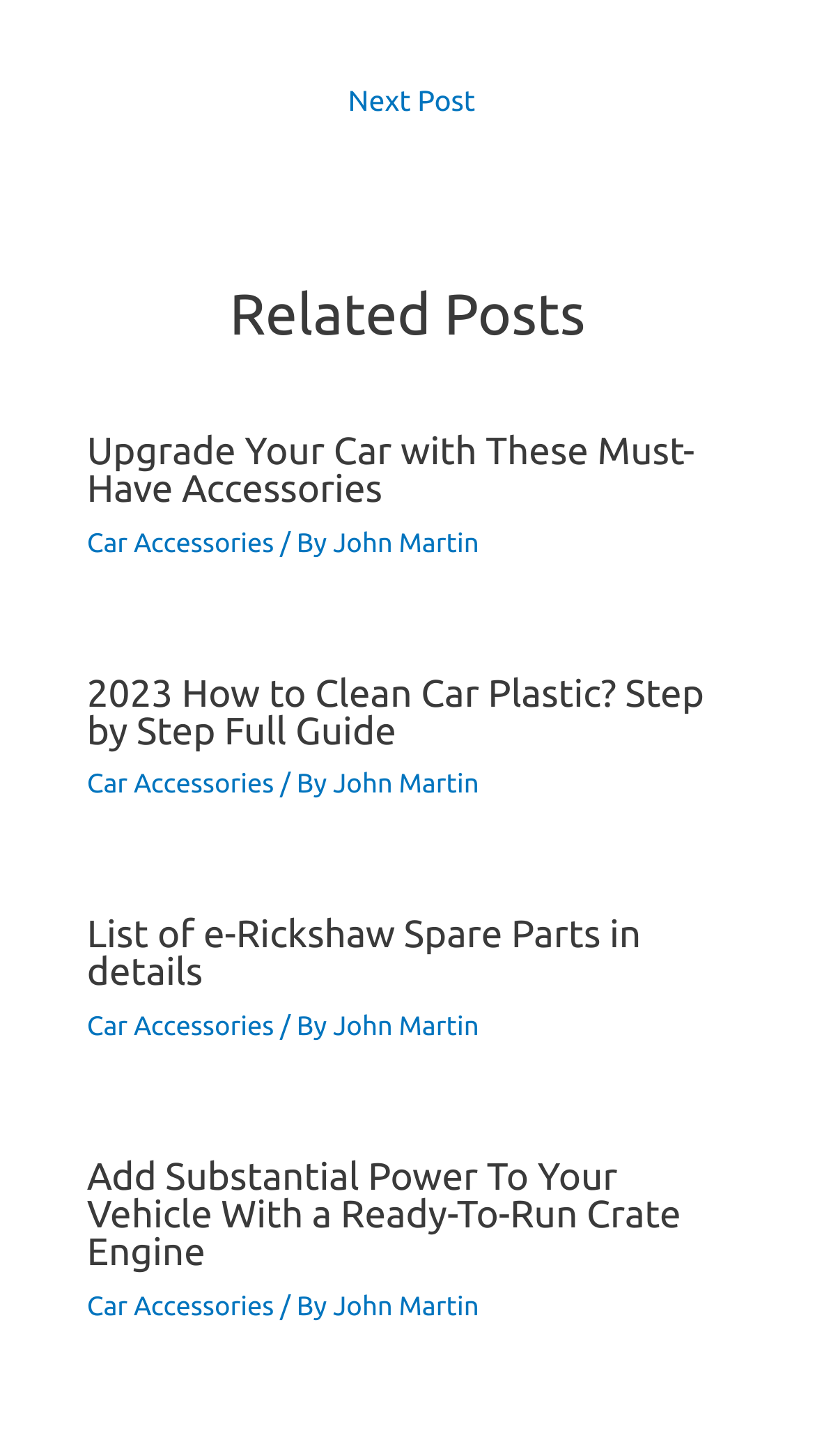What is the text next to the 'By' in the fourth related post?
From the image, respond with a single word or phrase.

John Martin